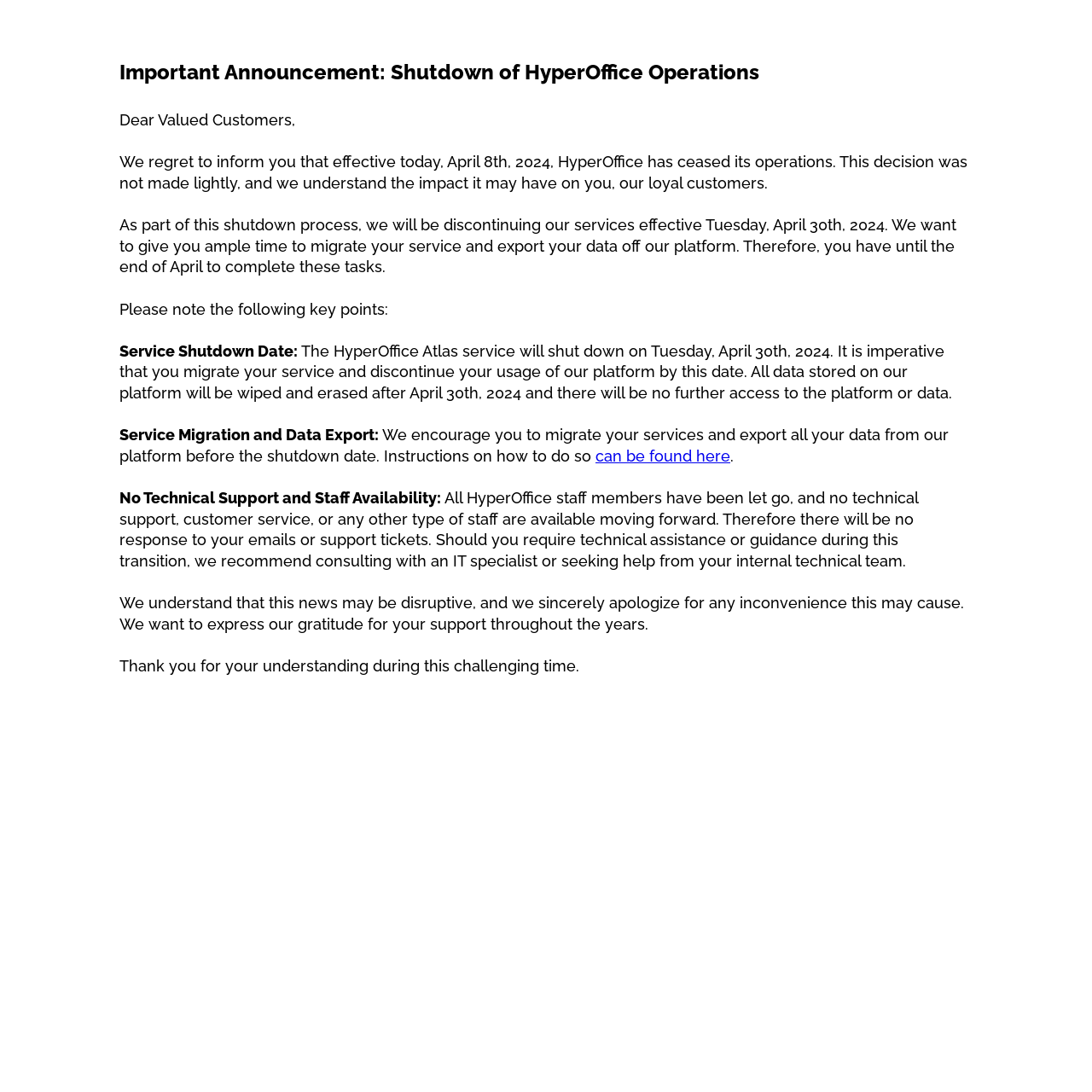What is the date of HyperOffice service shutdown?
Can you offer a detailed and complete answer to this question?

I found the answer by looking at the 'Service Shutdown Date' section, which states that 'The HyperOffice Atlas service will shut down on Tuesday, April 30th, 2024.'